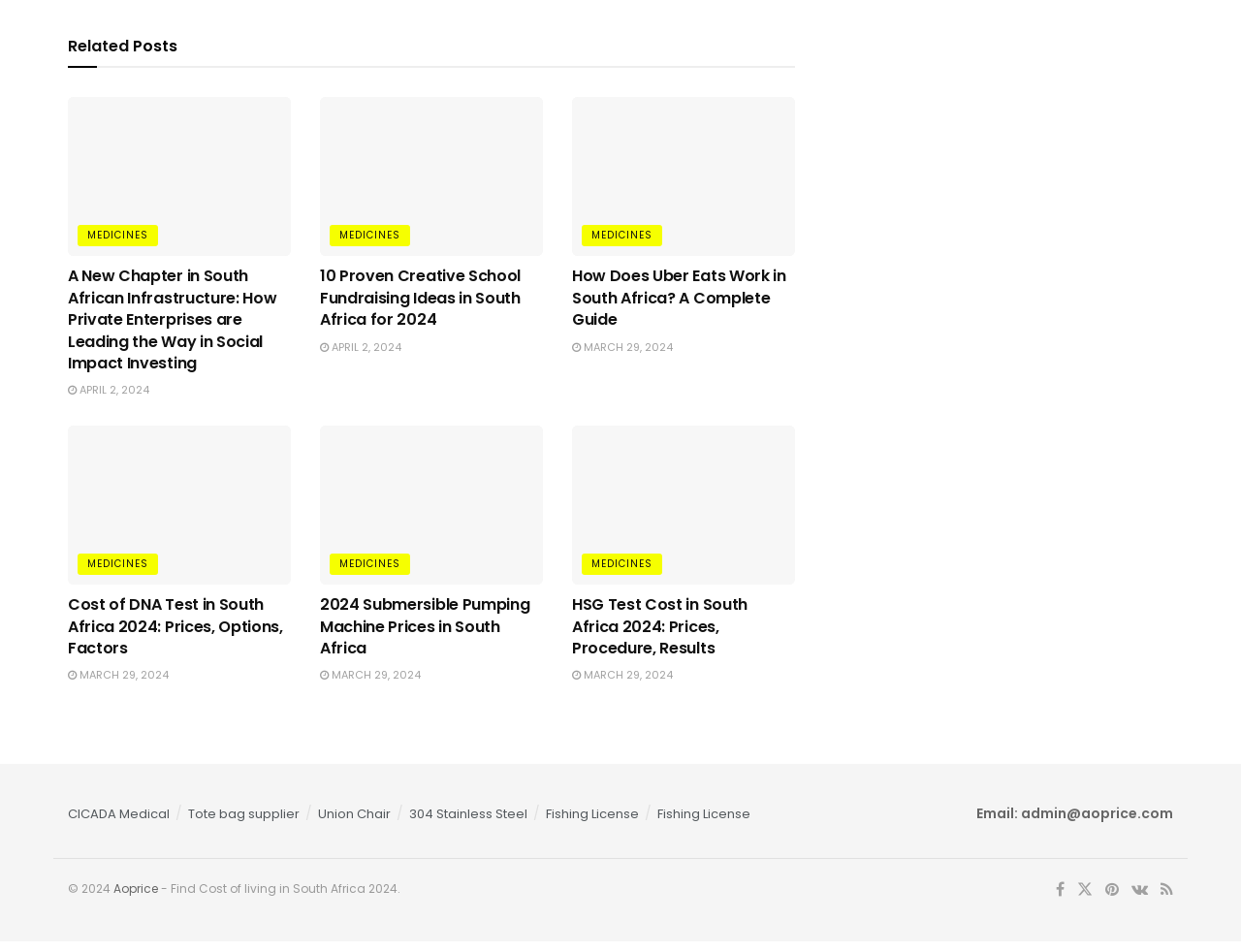What is the purpose of the webpage?
Using the visual information from the image, give a one-word or short-phrase answer.

Find cost of living in South Africa